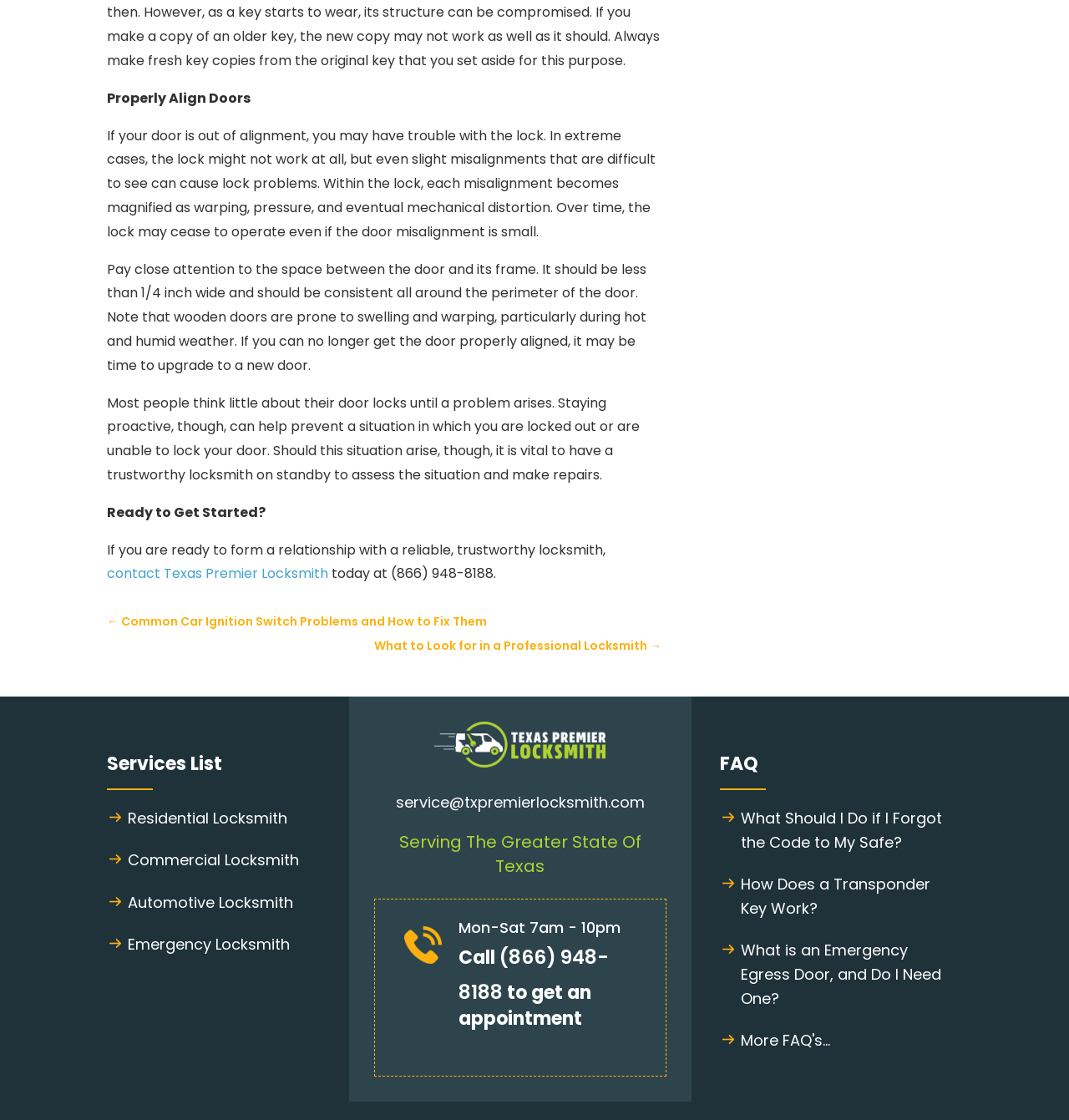Using the elements shown in the image, answer the question comprehensively: What type of locksmith services are offered?

The services list section of the webpage mentions four types of locksmith services: Residential Locksmith, Commercial Locksmith, Automotive Locksmith, and Emergency Locksmith.